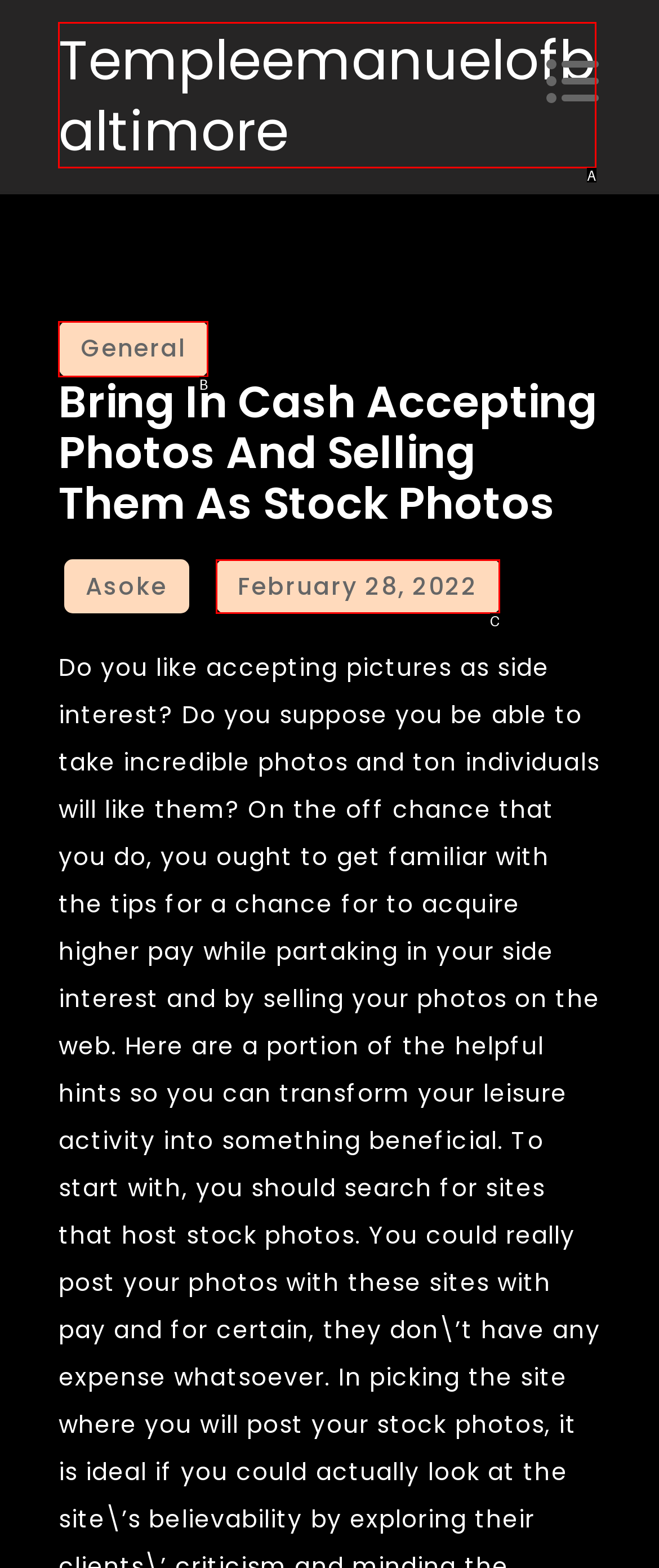Choose the letter that best represents the description: February 28, 2022February 24, 2022. Answer with the letter of the selected choice directly.

C